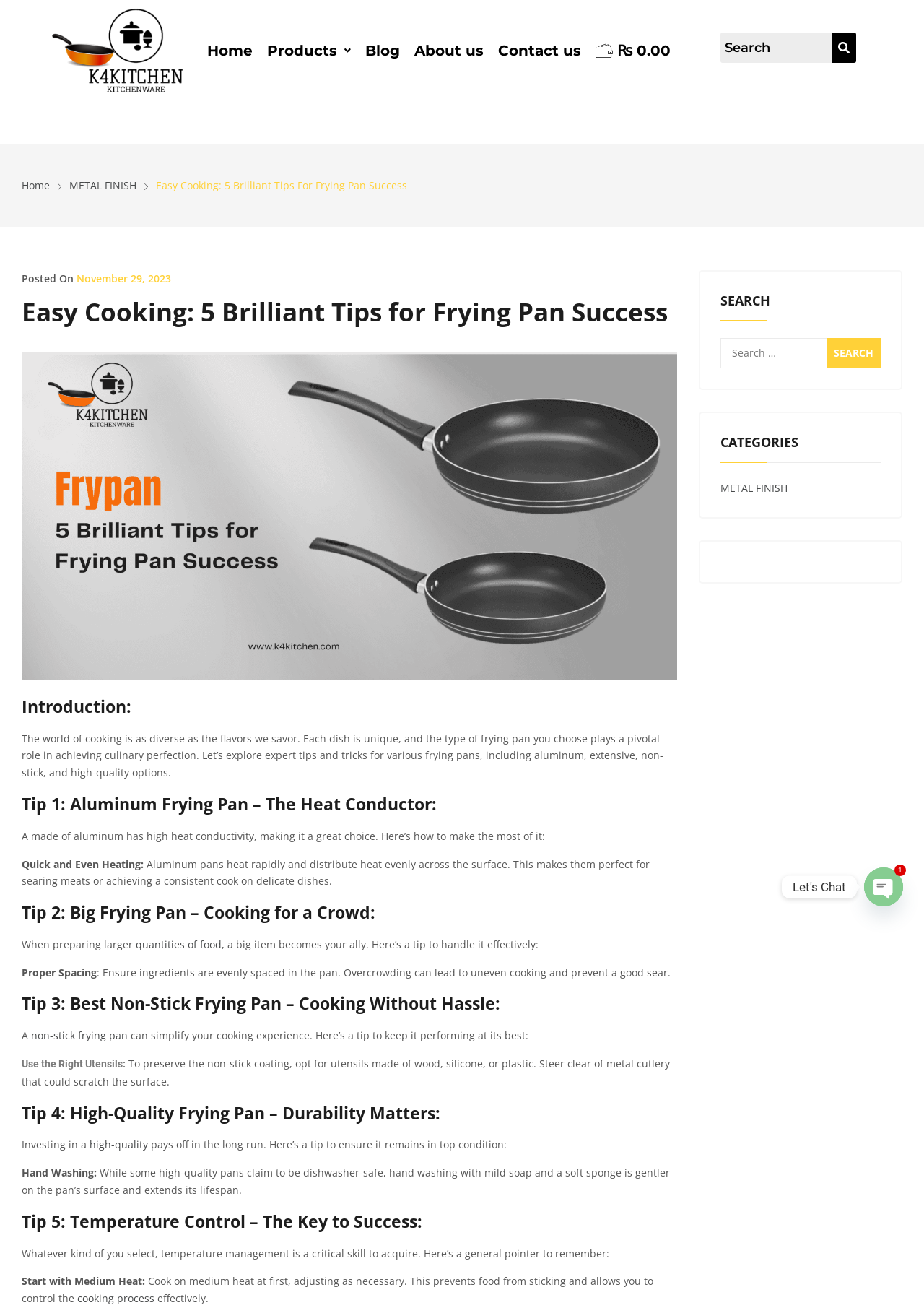Please identify the bounding box coordinates of the clickable area that will fulfill the following instruction: "Open the chat". The coordinates should be in the format of four float numbers between 0 and 1, i.e., [left, top, right, bottom].

[0.935, 0.663, 0.977, 0.693]